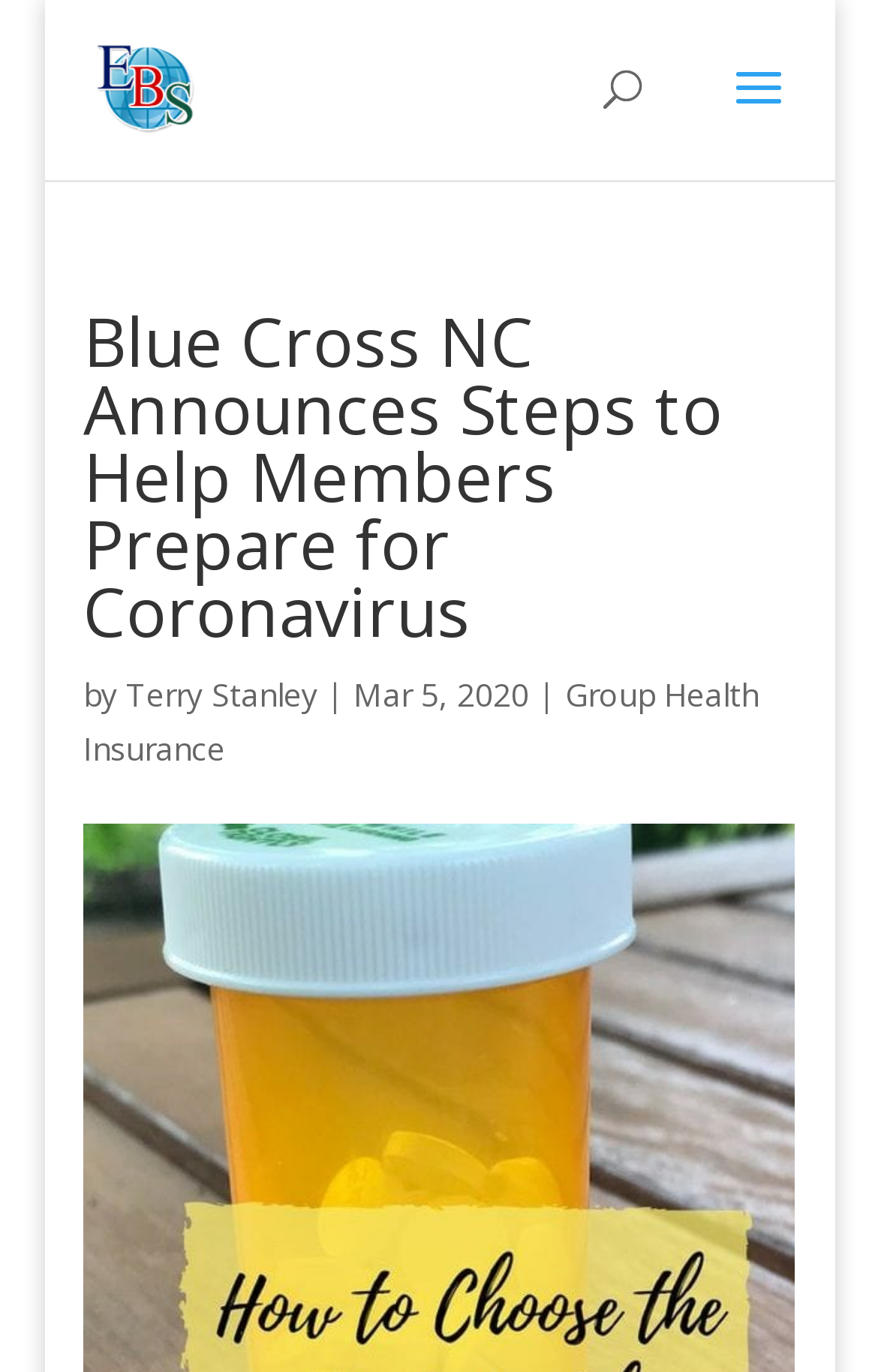Provide a one-word or one-phrase answer to the question:
Who is the author of the article?

Terry Stanley